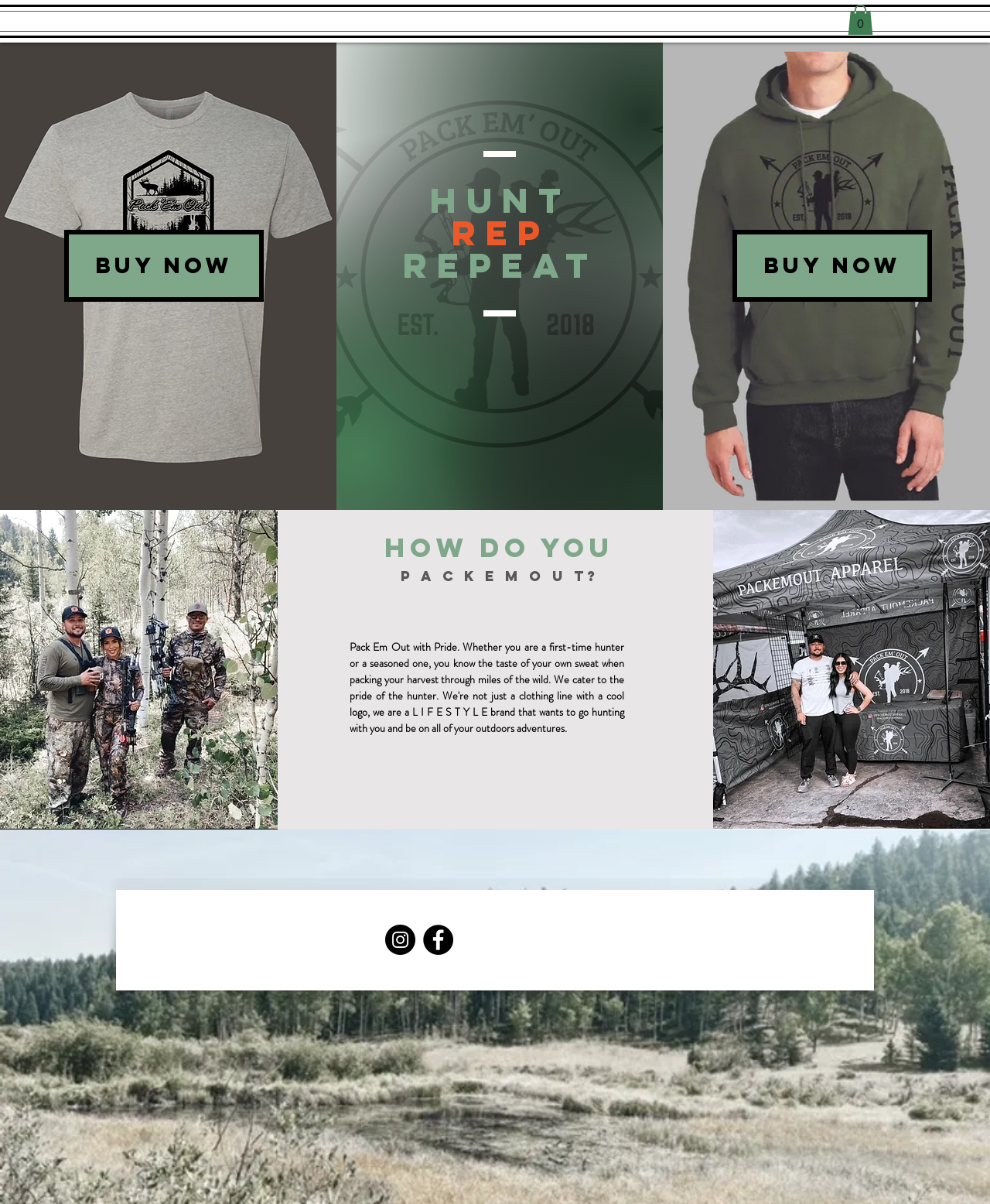Respond to the question below with a single word or phrase: What is the text on the first button?

Cart with 0 items